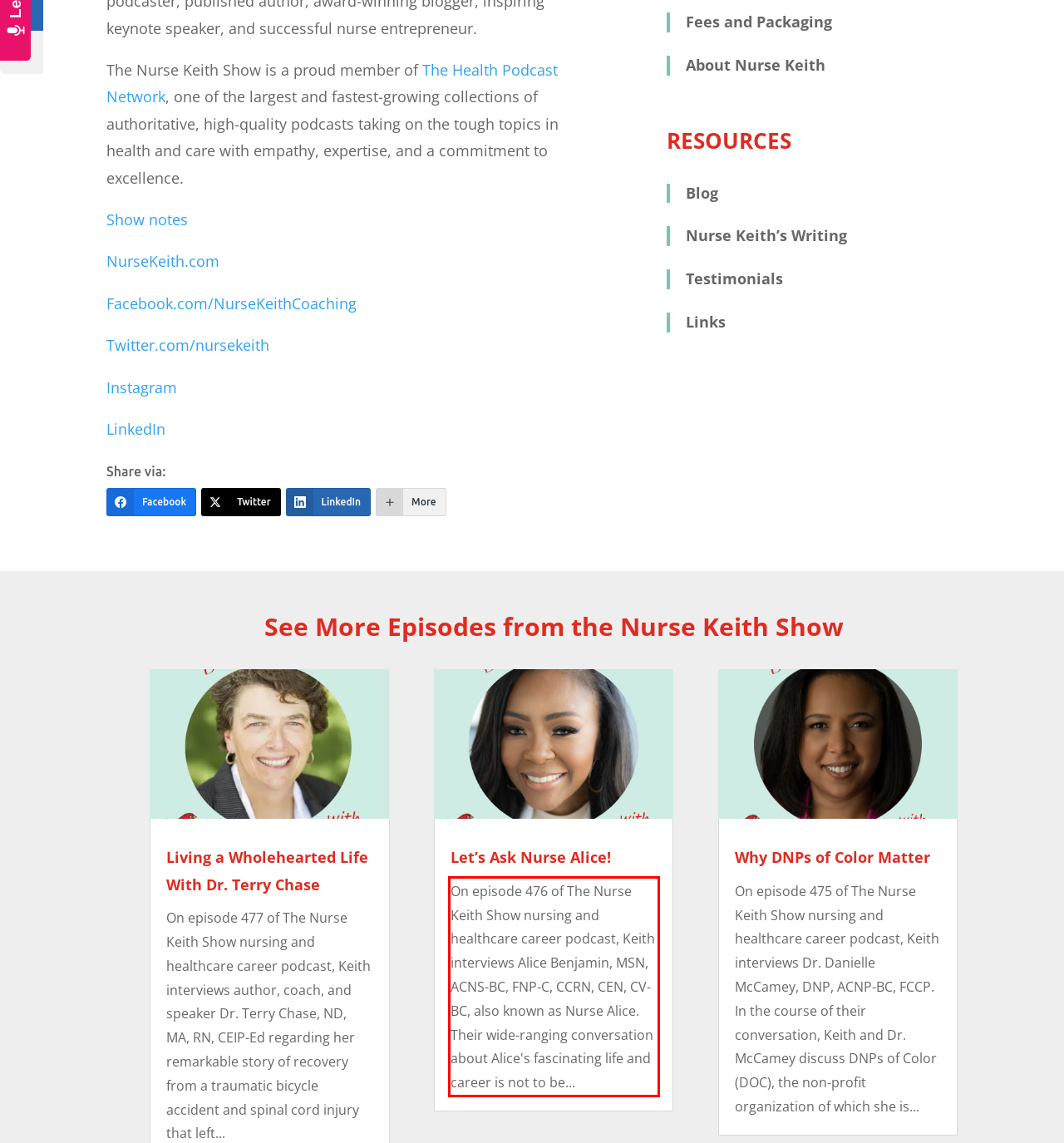There is a screenshot of a webpage with a red bounding box around a UI element. Please use OCR to extract the text within the red bounding box.

On episode 476 of The Nurse Keith Show nursing and healthcare career podcast, Keith interviews Alice Benjamin, MSN, ACNS-BC, FNP-C, CCRN, CEN, CV-BC, also known as Nurse Alice. Their wide-ranging conversation about Alice's fascinating life and career is not to be...